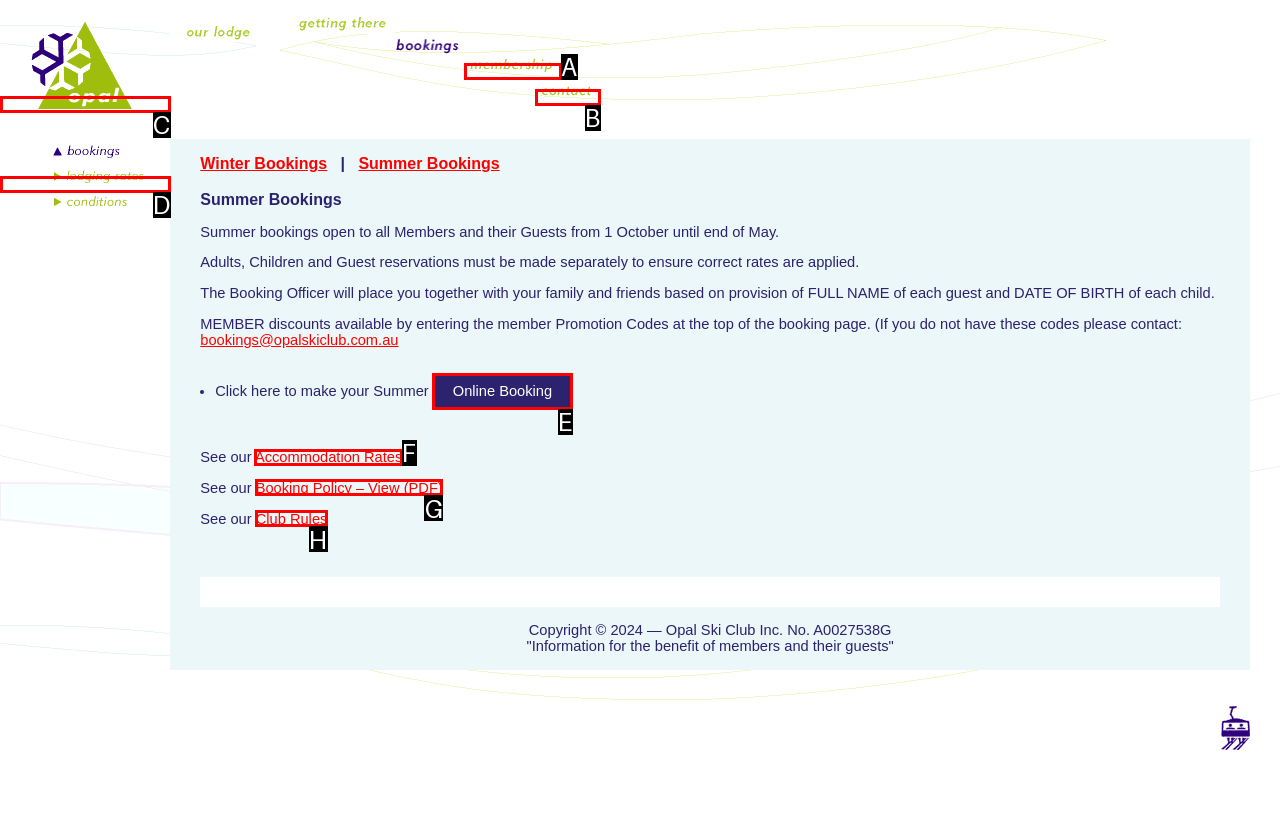Select the letter of the option that corresponds to: Derek Knauss
Provide the letter from the given options.

None